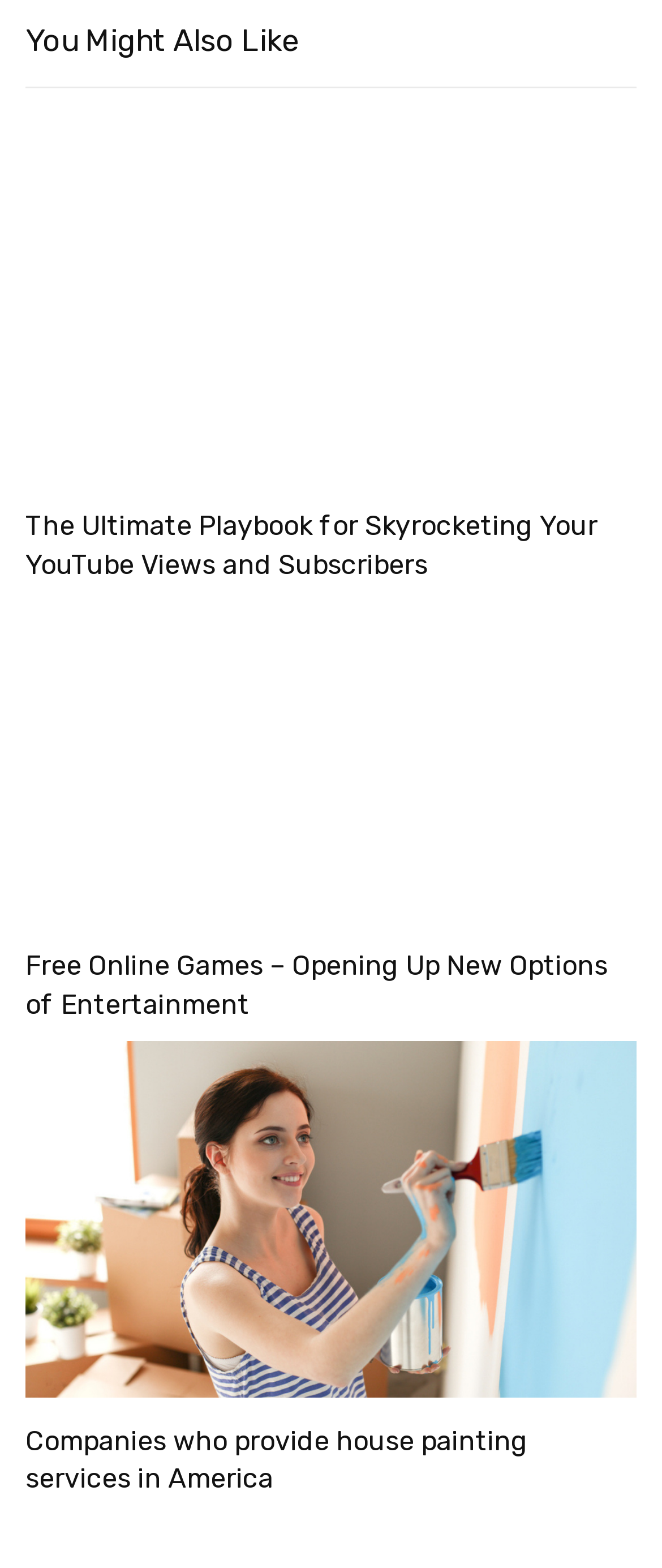Respond to the following question using a concise word or phrase: 
How many images are there on the webpage?

2